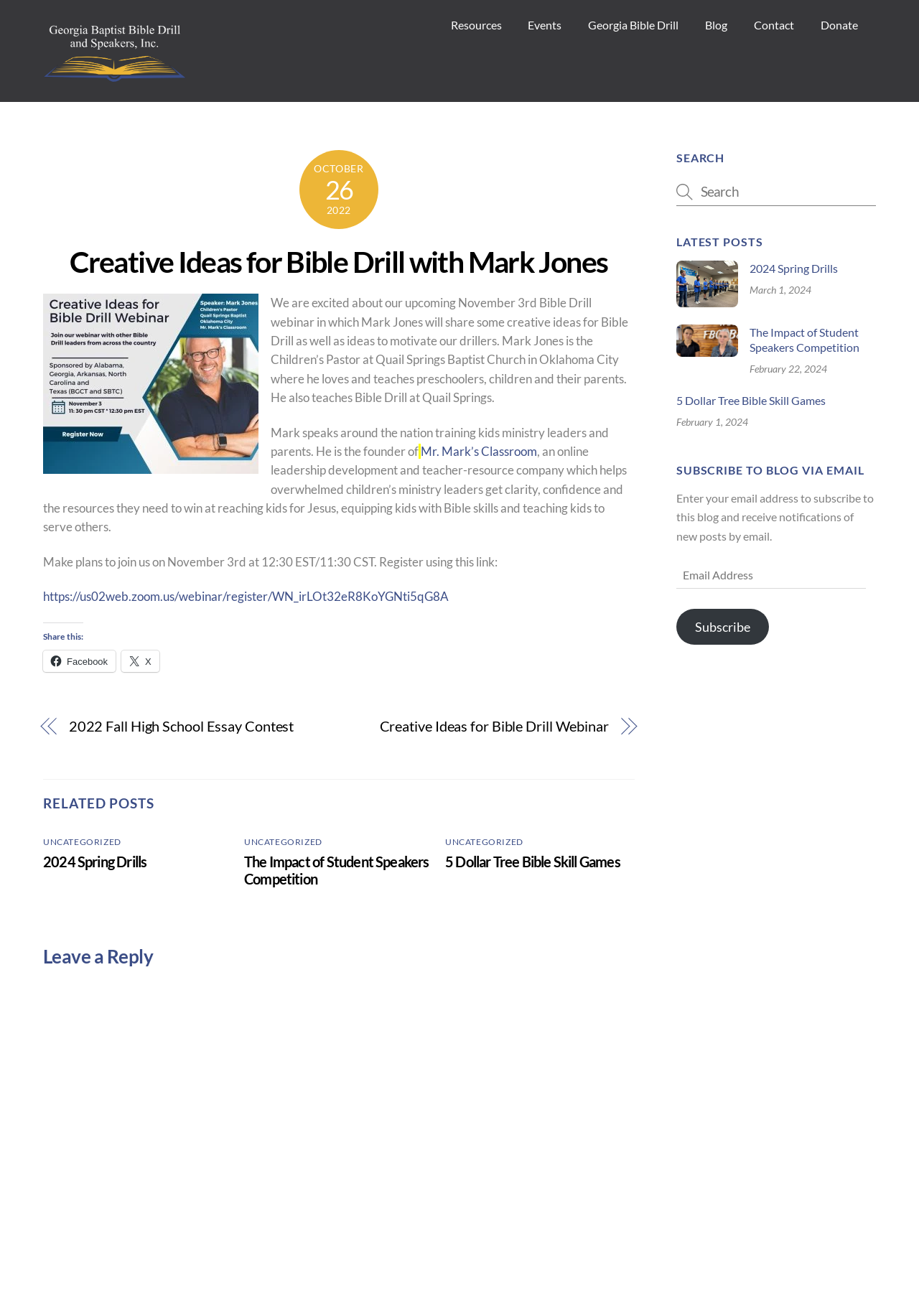Specify the bounding box coordinates for the region that must be clicked to perform the given instruction: "Subscribe to the blog via email".

[0.736, 0.426, 0.942, 0.448]